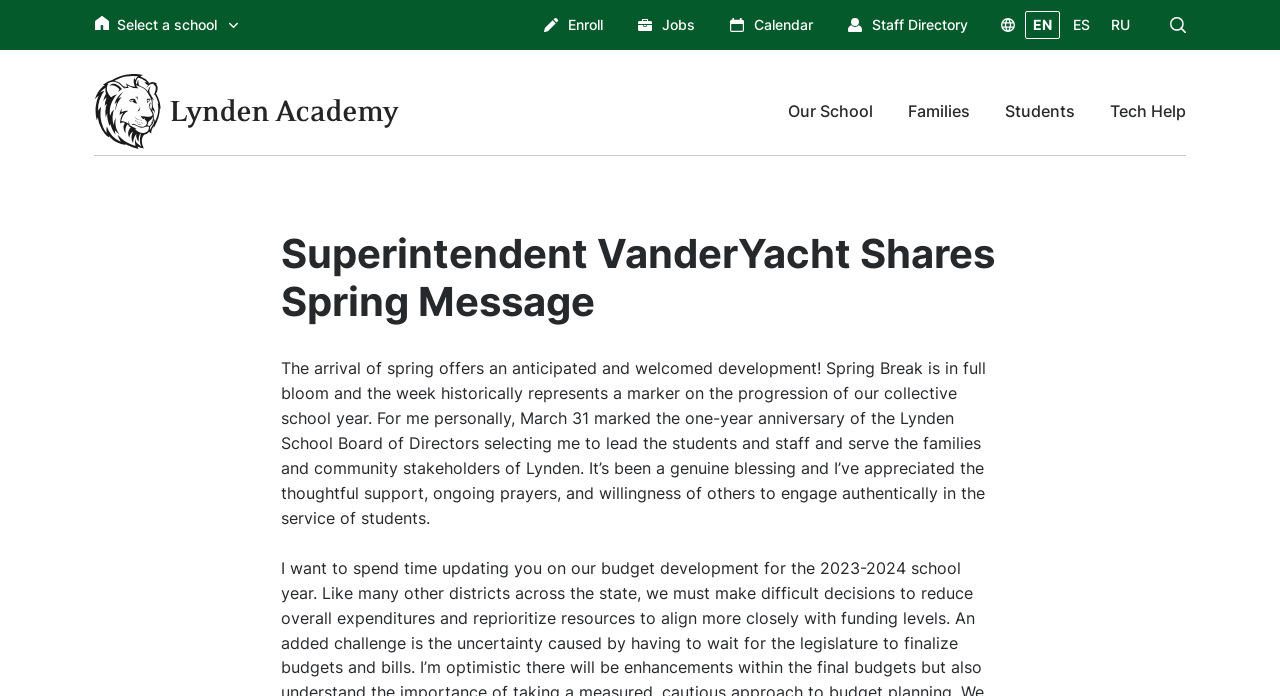What is the language of the 'EN' button?
Based on the screenshot, answer the question with a single word or phrase.

English